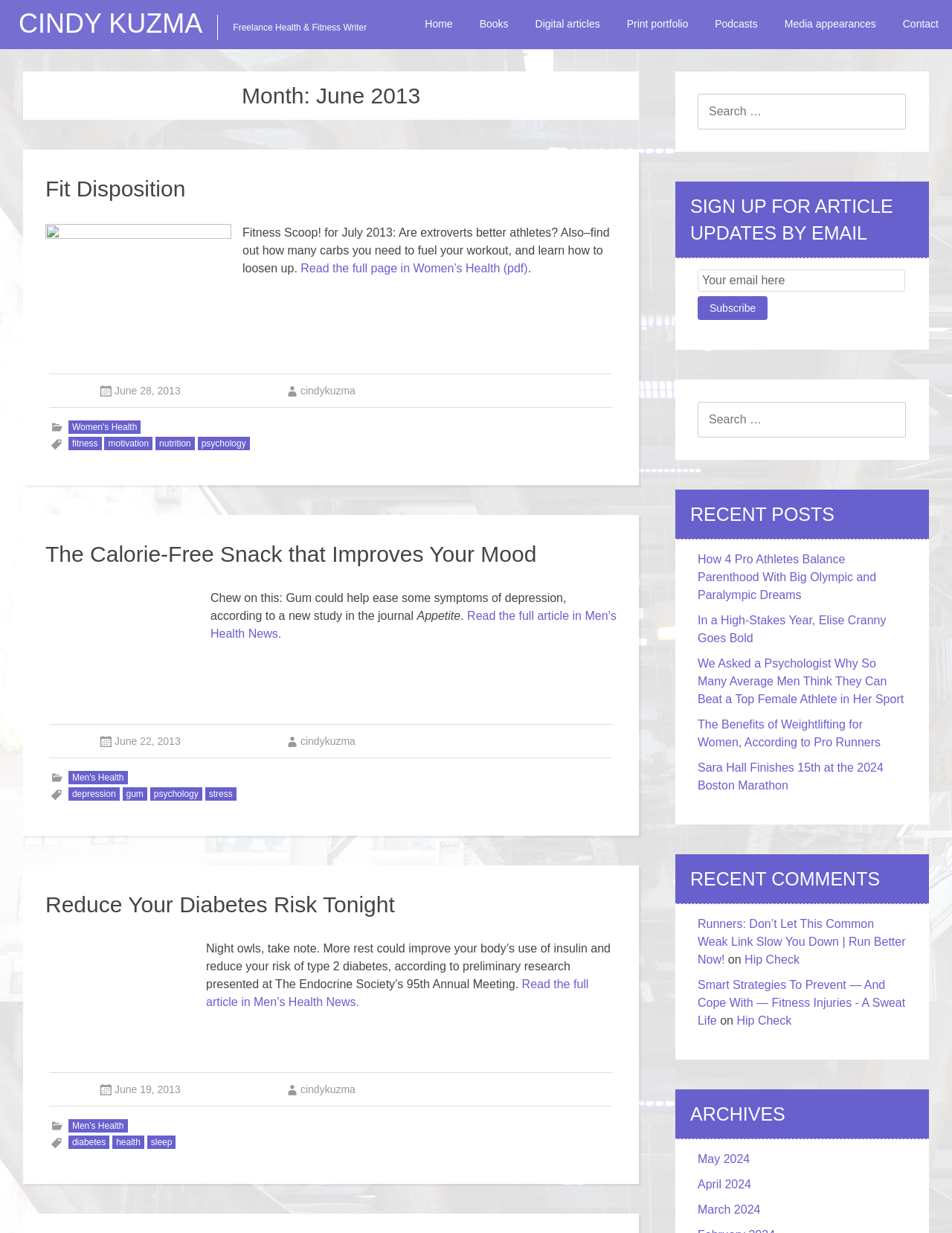Find the coordinates for the bounding box of the element with this description: "Women's Health".

[0.072, 0.341, 0.148, 0.352]